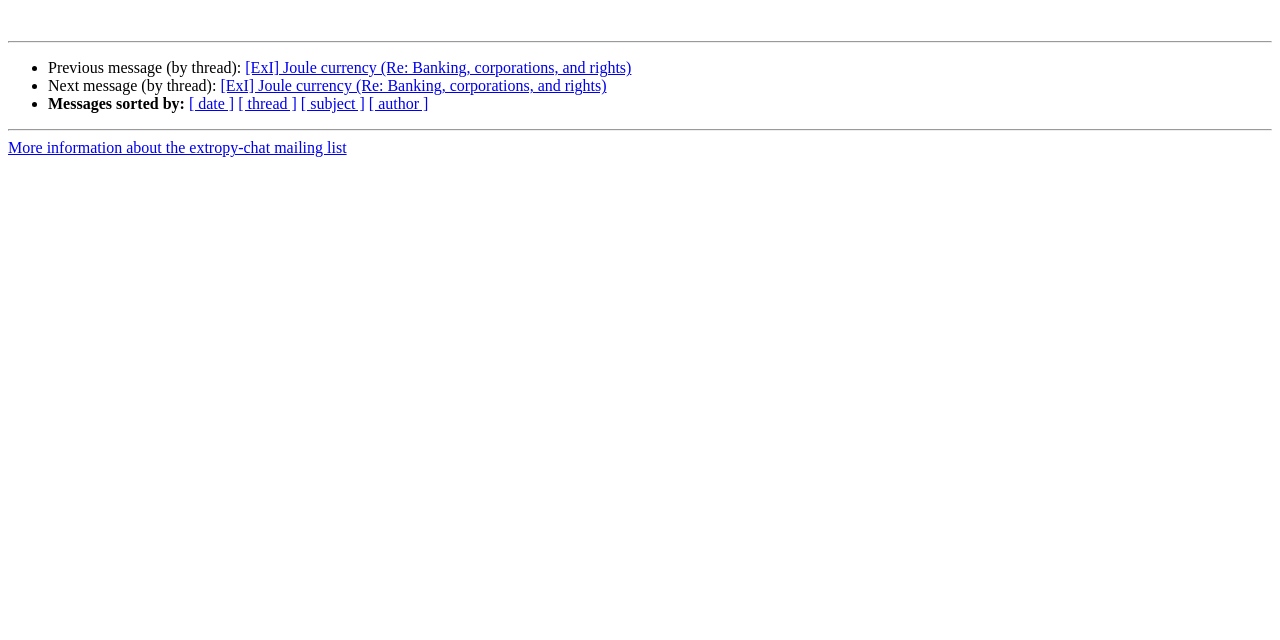Calculate the bounding box coordinates for the UI element based on the following description: "[ thread ]". Ensure the coordinates are four float numbers between 0 and 1, i.e., [left, top, right, bottom].

[0.186, 0.149, 0.232, 0.176]